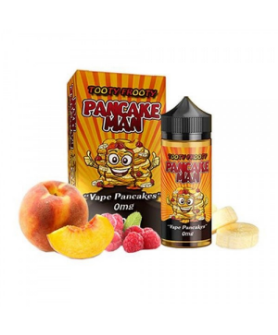What is the price of the vape juice?
Please answer using one word or phrase, based on the screenshot.

$9.99